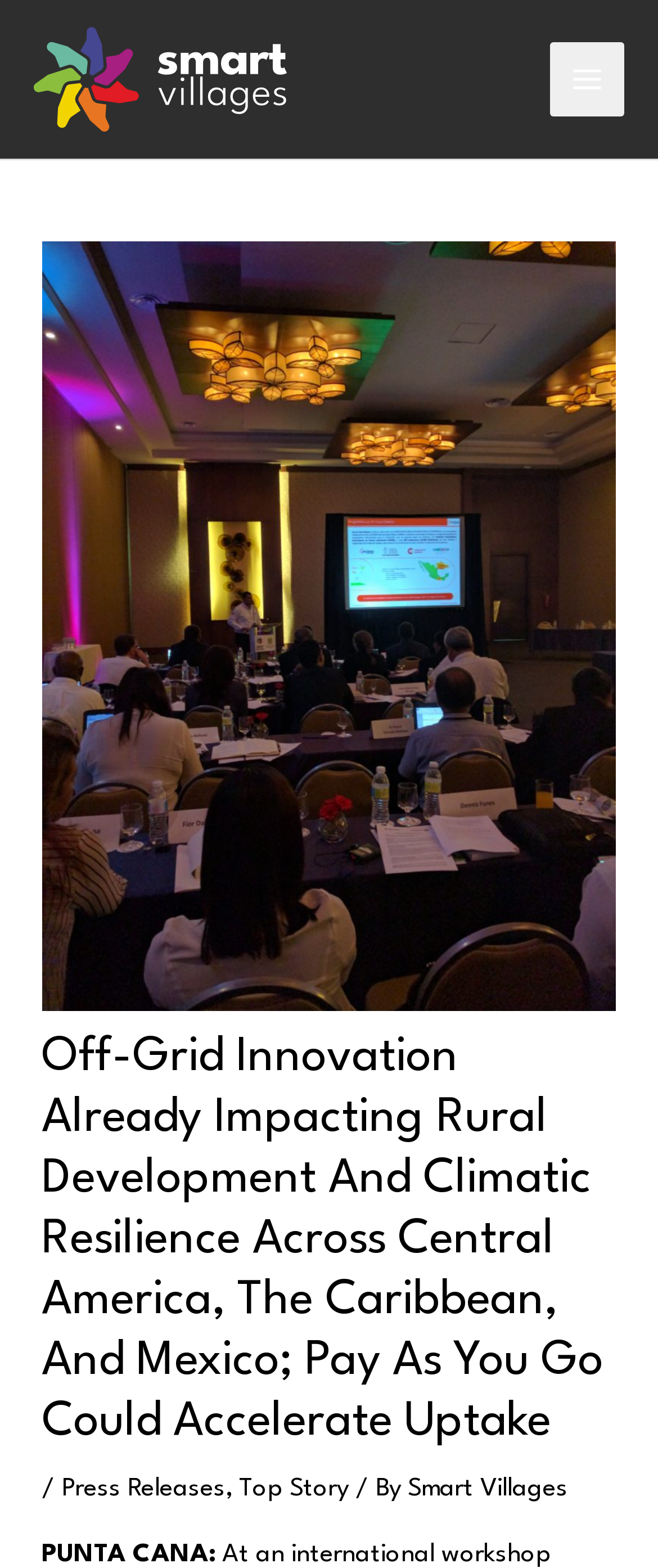What is the type of the top-right button?
Give a detailed response to the question by analyzing the screenshot.

The type of the top-right button is obtained from the button element 'Main Menu' at the top right corner of the webpage, which is likely to be a menu button.